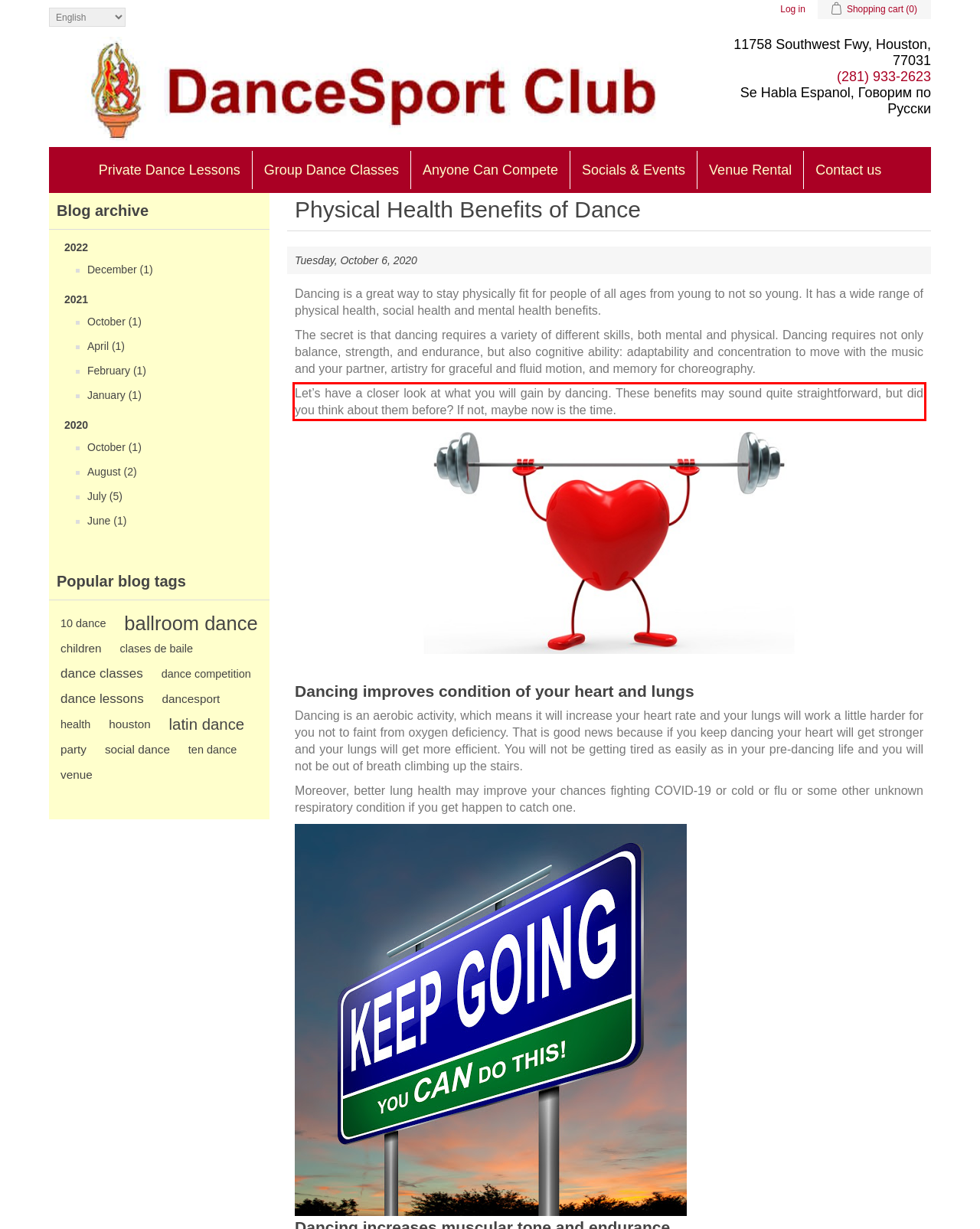From the screenshot of the webpage, locate the red bounding box and extract the text contained within that area.

Let’s have a closer look at what you will gain by dancing. These benefits may sound quite straightforward, but did you think about them before? If not, maybe now is the time.